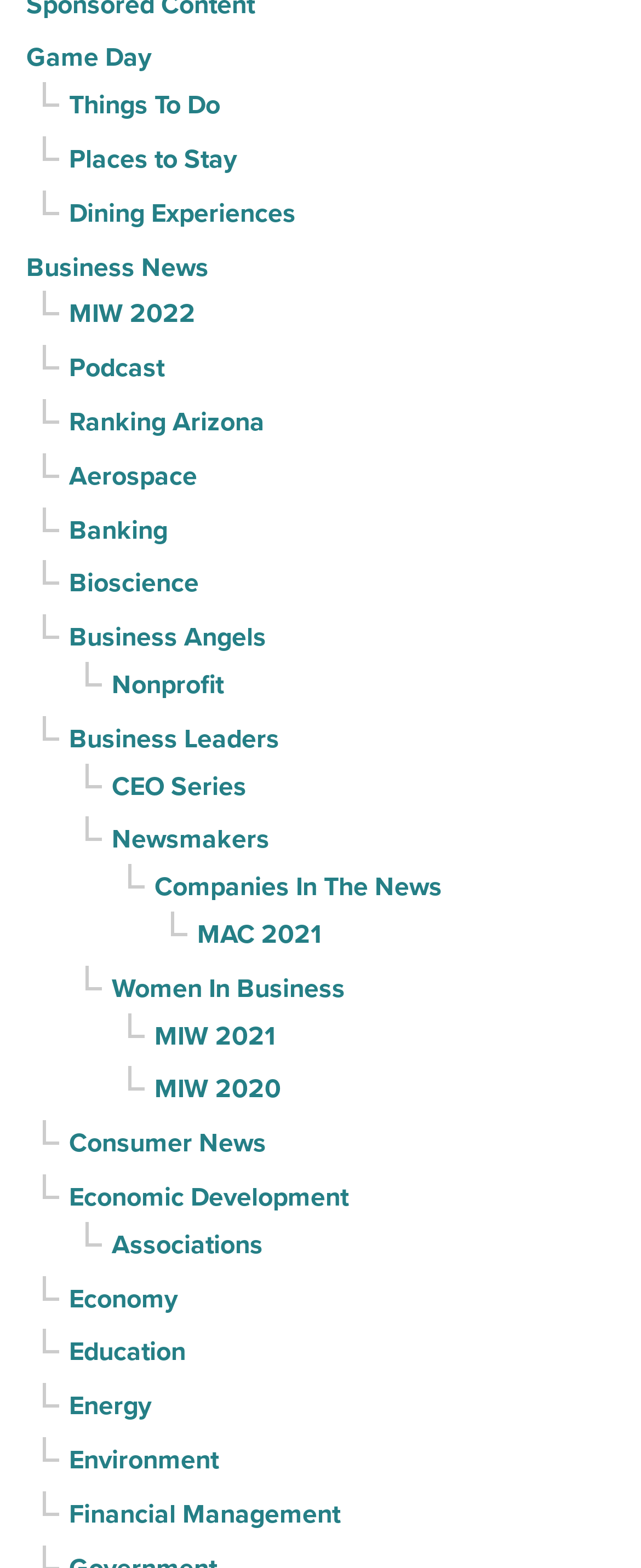Predict the bounding box of the UI element based on the description: "Privacy policy". The coordinates should be four float numbers between 0 and 1, formatted as [left, top, right, bottom].

None